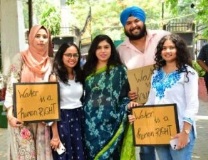Generate a detailed caption for the image.

The image depicts a group of five individuals standing together, each holding a sign that reads "Water is a Human Right." They are showcasing their solidarity for water rights, indicating a social cause or awareness campaign. The individuals exhibit a mix of cultural attire, including a woman in a hijab and another in a colorful traditional outfit, reflecting diversity and inclusivity. The backdrop features greenery, suggesting an outdoor setting, which adds a vibrant context to their activism. The moment captured exemplifies community engagement and a collective voice advocating for essential human rights, emphasizing the importance of access to clean water for all.